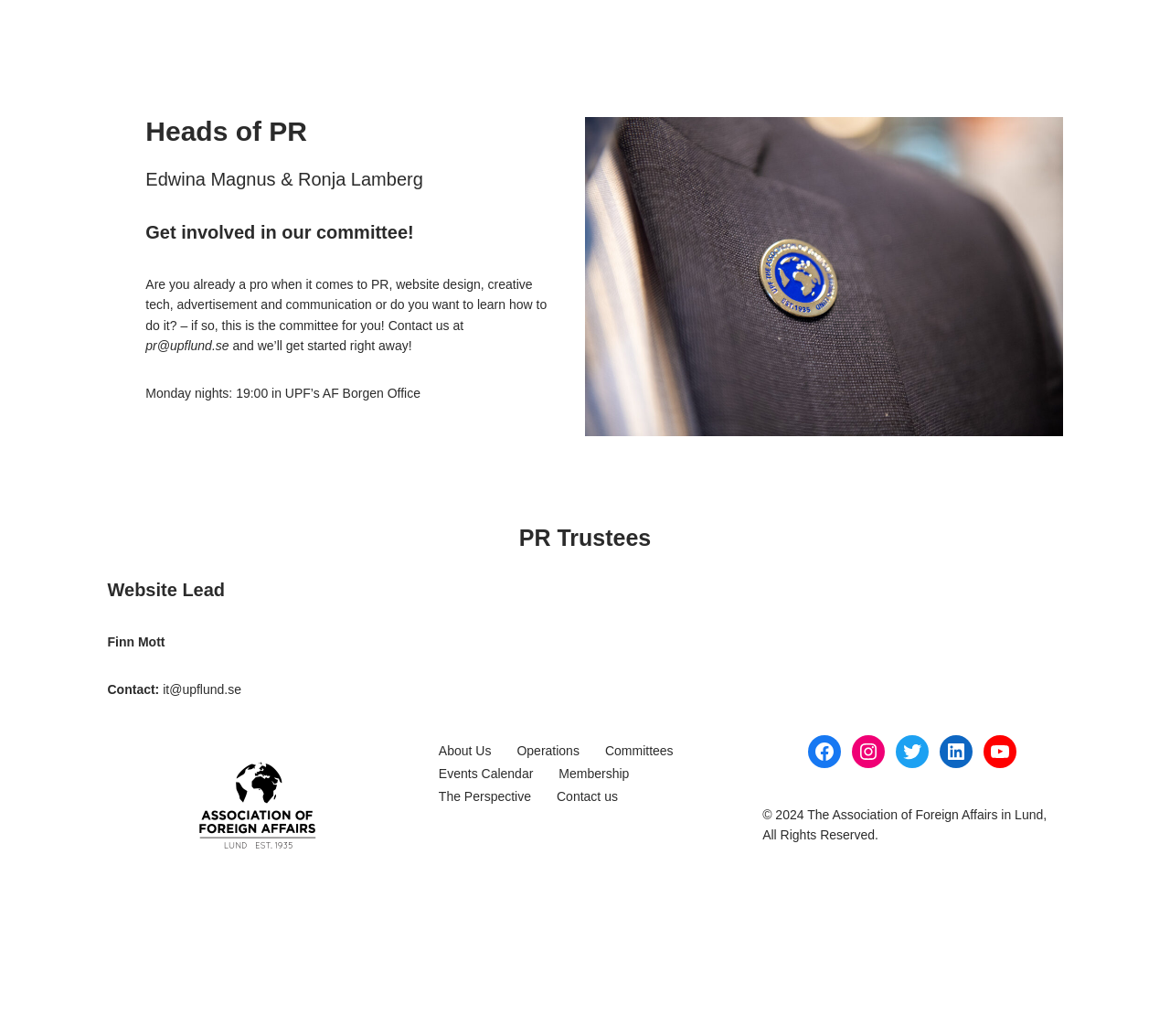Using the details from the image, please elaborate on the following question: How many social media links are available in the footer?

The footer section of the webpage contains links to five social media platforms: Facebook, Instagram, Twitter, LinkedIn, and YouTube.